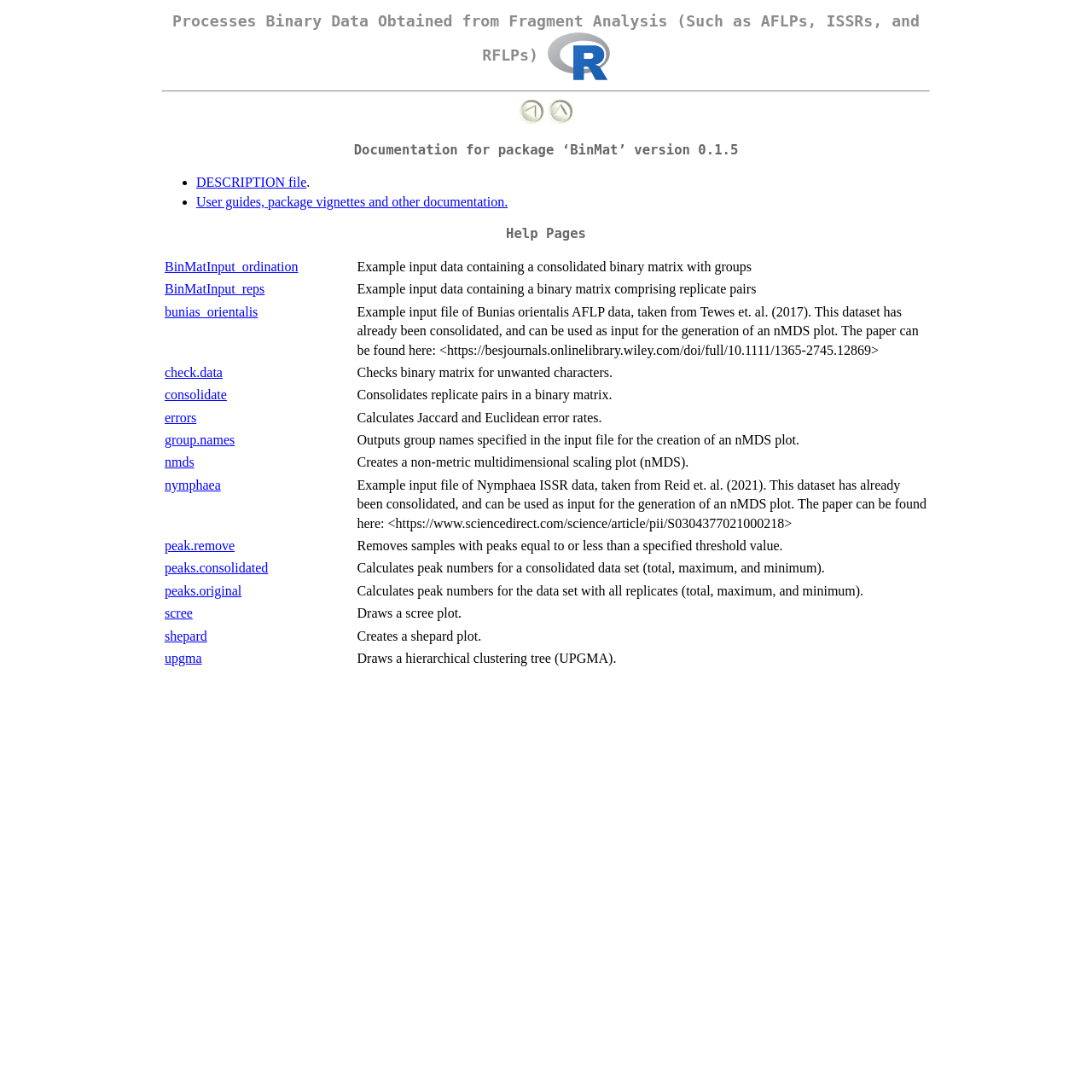Utilize the details in the image to thoroughly answer the following question: What is the name of the example input file of Nymphaea ISSR data?

I found the 'nymphaea' link in the 'Help Pages' section and read its description, which says 'Example input file of Nymphaea ISSR data, taken from Reid et. al. (2021)'.